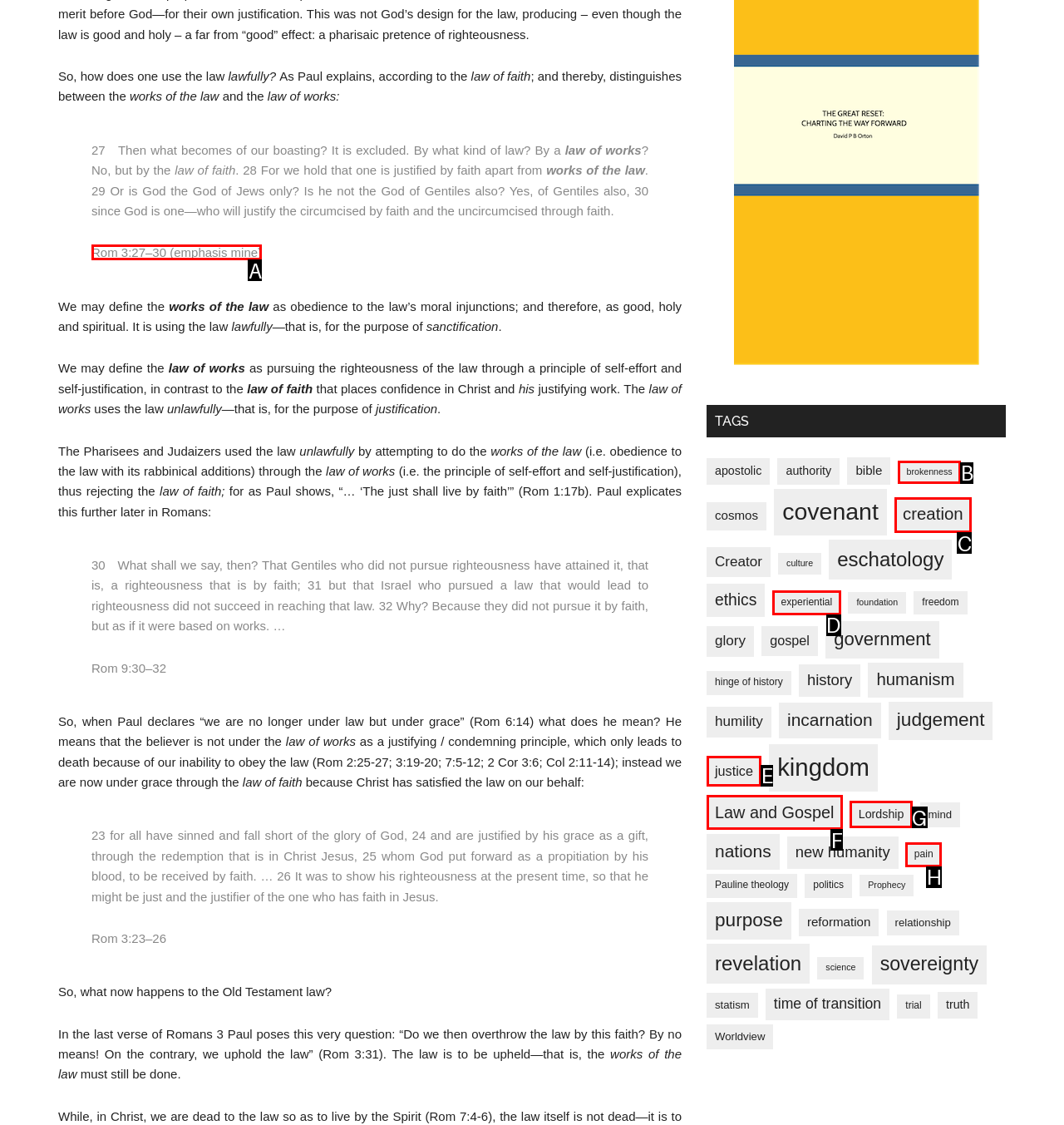What letter corresponds to the UI element to complete this task: read the 'Rom 3:27–30' quote
Answer directly with the letter.

A